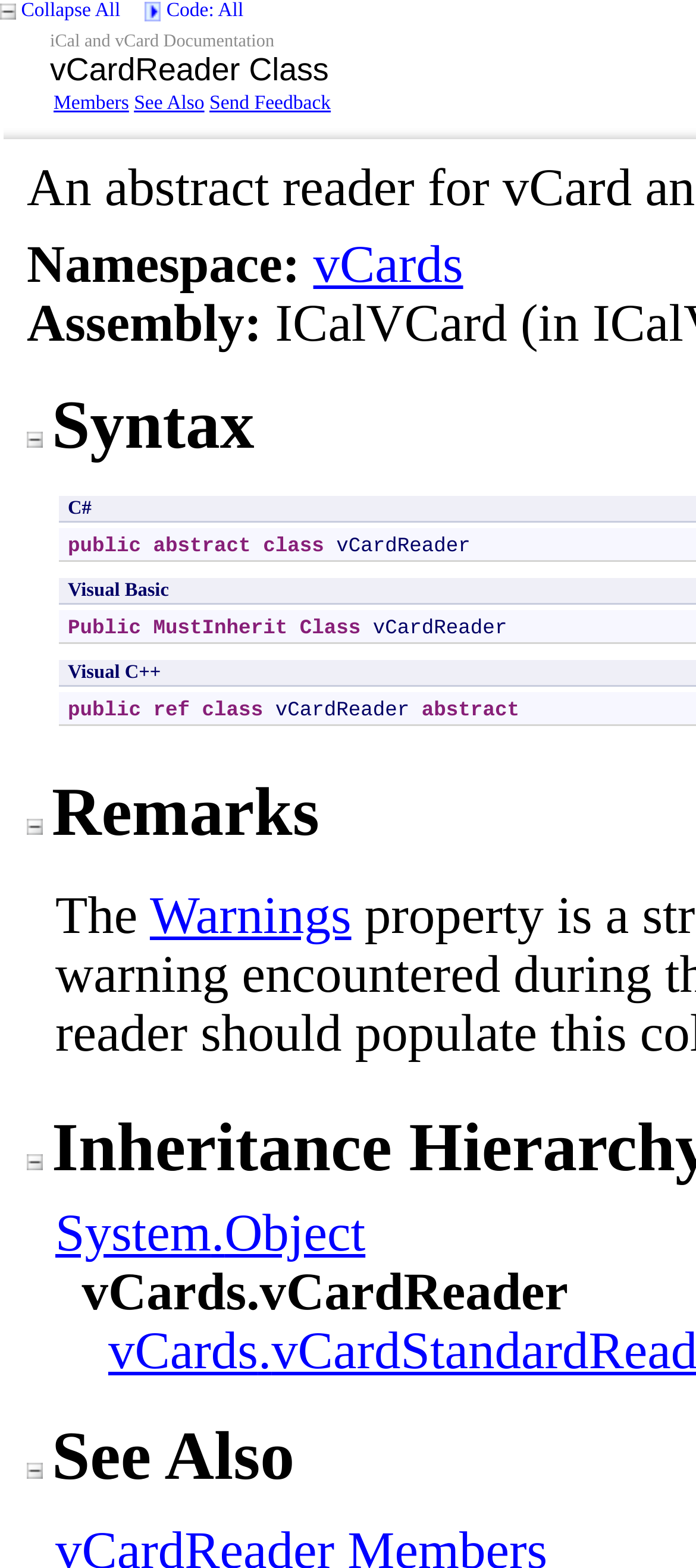Give a short answer to this question using one word or a phrase:
What is the assembly of vCardReader?

ICalVCard